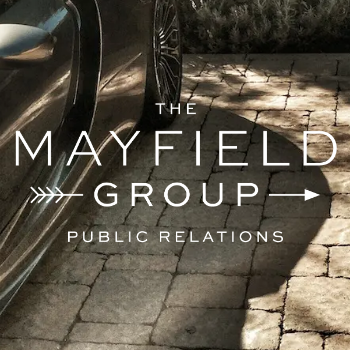What is suggested by the stylized arrow motif?
Please provide a comprehensive and detailed answer to the question.

The stylized arrow motif at both ends of the logo suggests direction and movement, implying that the firm is forward-thinking and dynamic.